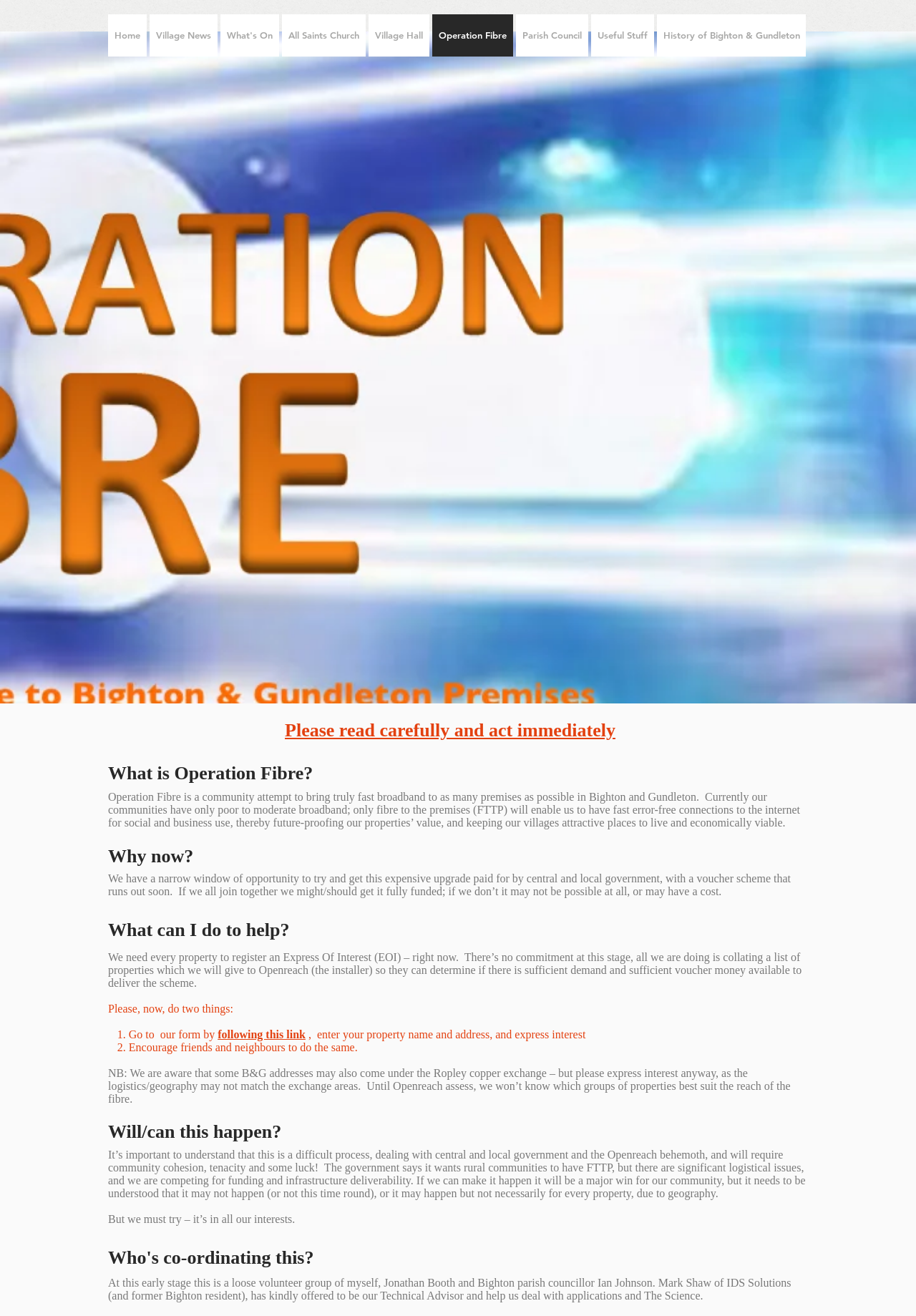Offer a meticulous caption that includes all visible features of the webpage.

The webpage is about Operation Fibre, a community initiative to bring fast broadband to Bighton and Gundleton. At the top, there is a navigation menu with 9 links, including "Home", "Village News", "What's On", and "Operation Fibre". Below the navigation menu, there is a large image of the Operation Fibre logo.

The main content of the webpage is divided into several sections. The first section has a heading "Please read carefully and act immediately" and explains the importance of bringing fast broadband to the community. The second section, "What is Operation Fibre?", describes the initiative and its goals. 

Below these sections, there are three more sections with headings "Why now?", "What can I do to help?", and "Will/can this happen?". These sections explain the urgency of the initiative, the actions required from the community, and the challenges involved in making it happen.

In the "What can I do to help?" section, there are two numbered lists of actions to take, including registering an Express Of Interest and encouraging friends and neighbours to do the same. 

The webpage also has a section "Who's co-ordinating this?" which introduces the volunteer group behind the initiative. Throughout the webpage, there are several paragraphs of text explaining the initiative, its benefits, and the challenges involved.